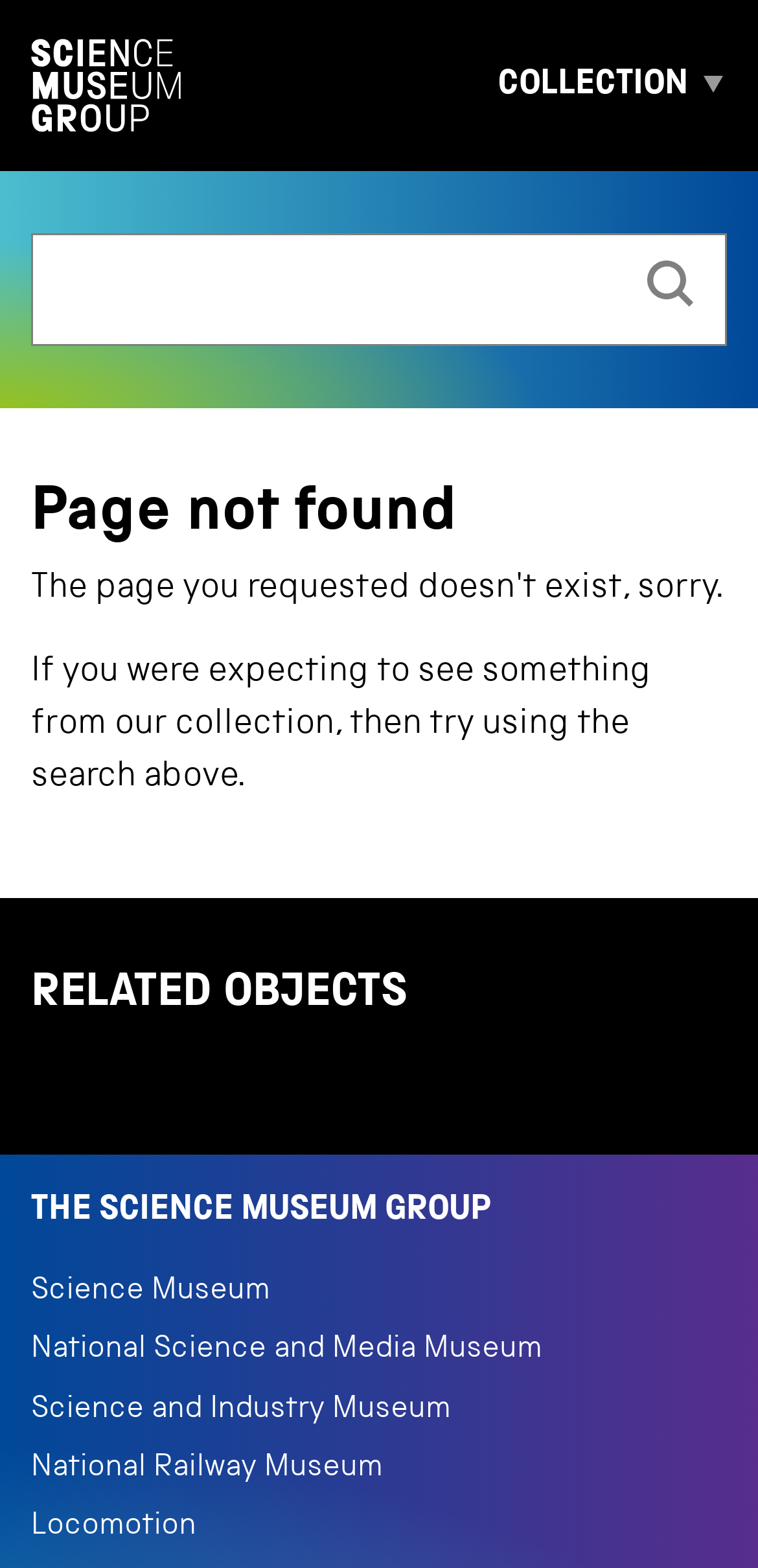Determine the bounding box coordinates of the clickable element to achieve the following action: 'Explore the National Railway Museum'. Provide the coordinates as four float values between 0 and 1, formatted as [left, top, right, bottom].

[0.041, 0.922, 0.959, 0.952]